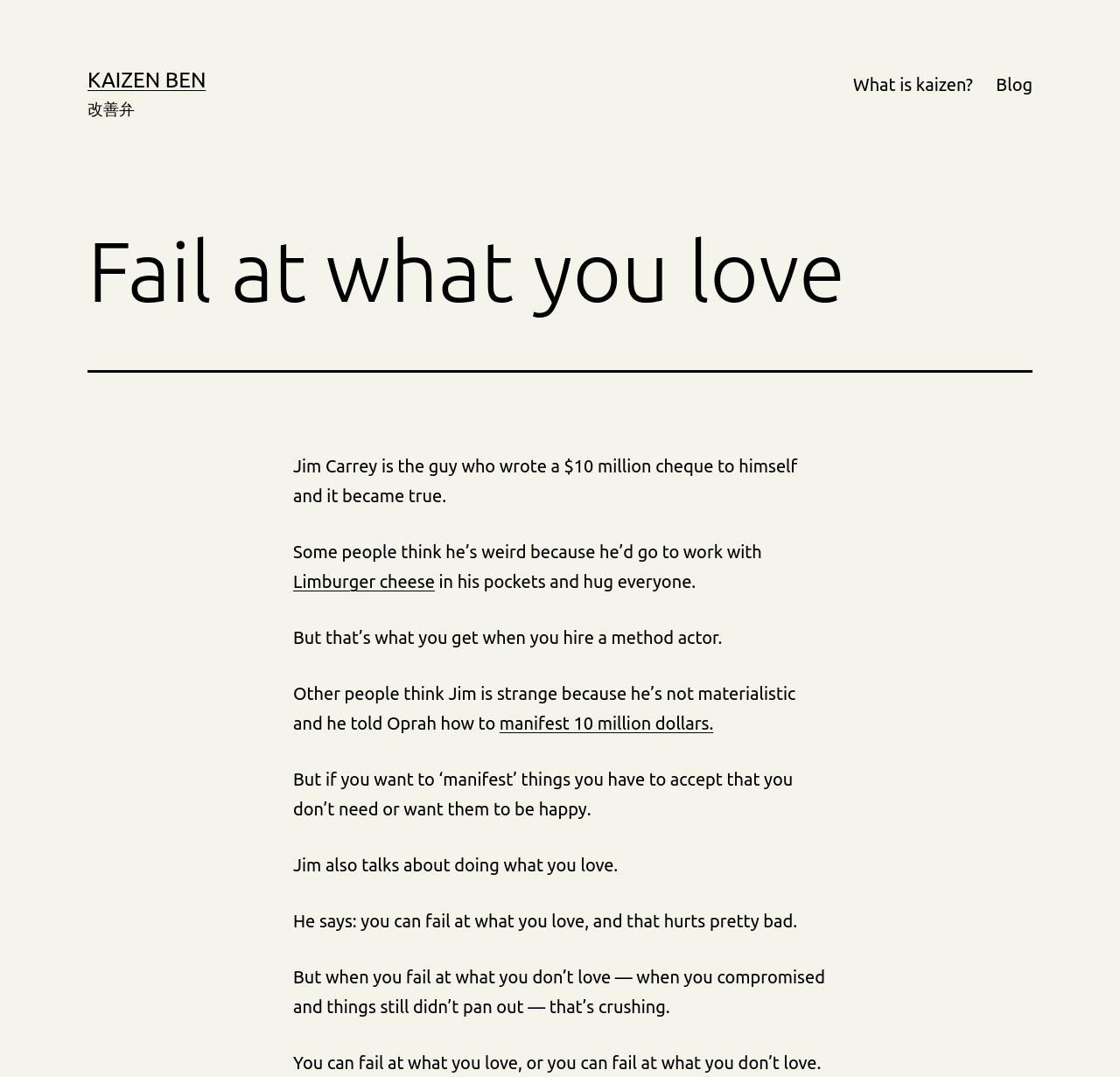Predict the bounding box coordinates of the UI element that matches this description: "What is kaizen?". The coordinates should be in the format [left, top, right, bottom] with each value between 0 and 1.

[0.751, 0.058, 0.879, 0.099]